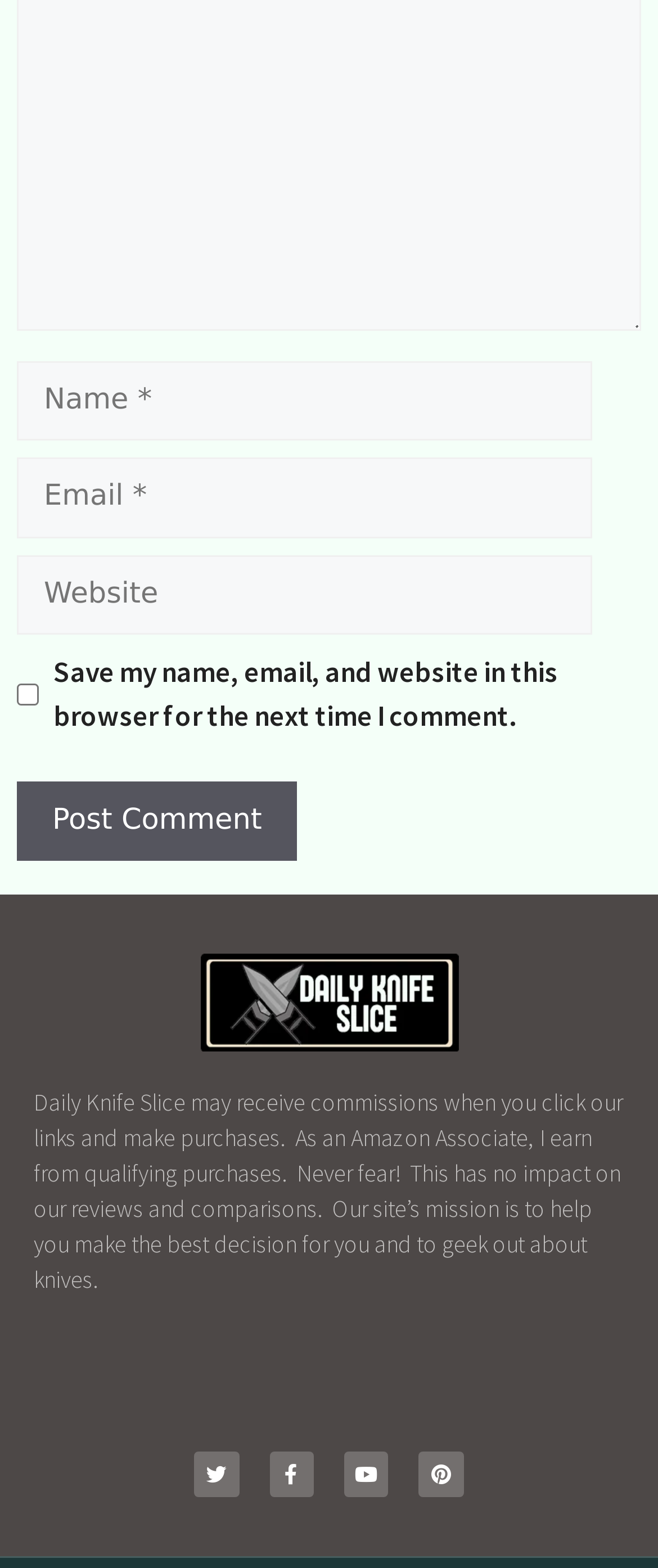Provide the bounding box coordinates of the HTML element described by the text: "parent_node: Comment name="url" placeholder="Website"". The coordinates should be in the format [left, top, right, bottom] with values between 0 and 1.

[0.026, 0.354, 0.9, 0.405]